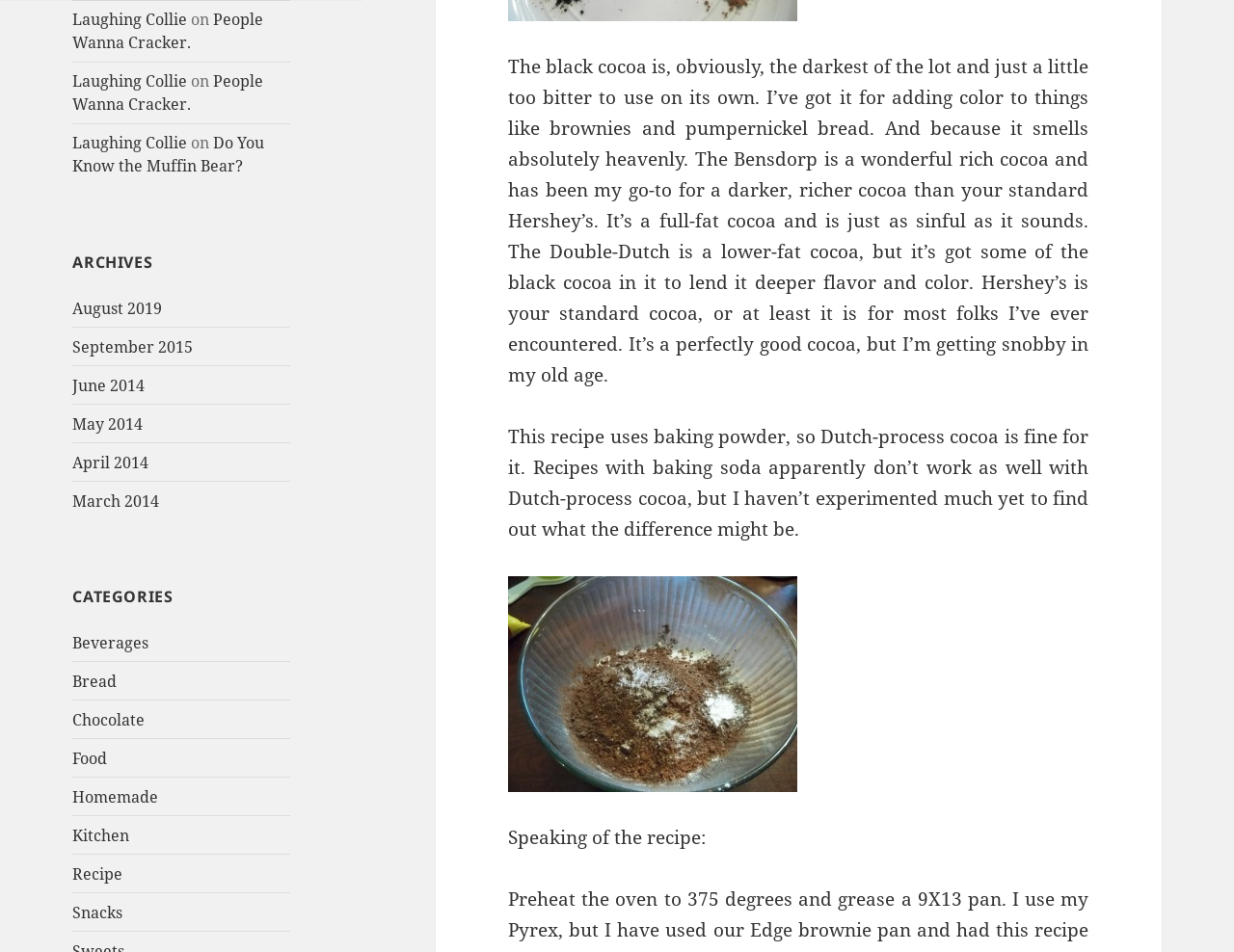What type of content is displayed in the main body of the webpage?
Based on the image, answer the question with as much detail as possible.

The main body of the webpage contains static text that appears to be a recipe or an article about food, with mentions of cocoa and baking powder. There is also an image linked to the text, which suggests that the content is related to food and cooking.